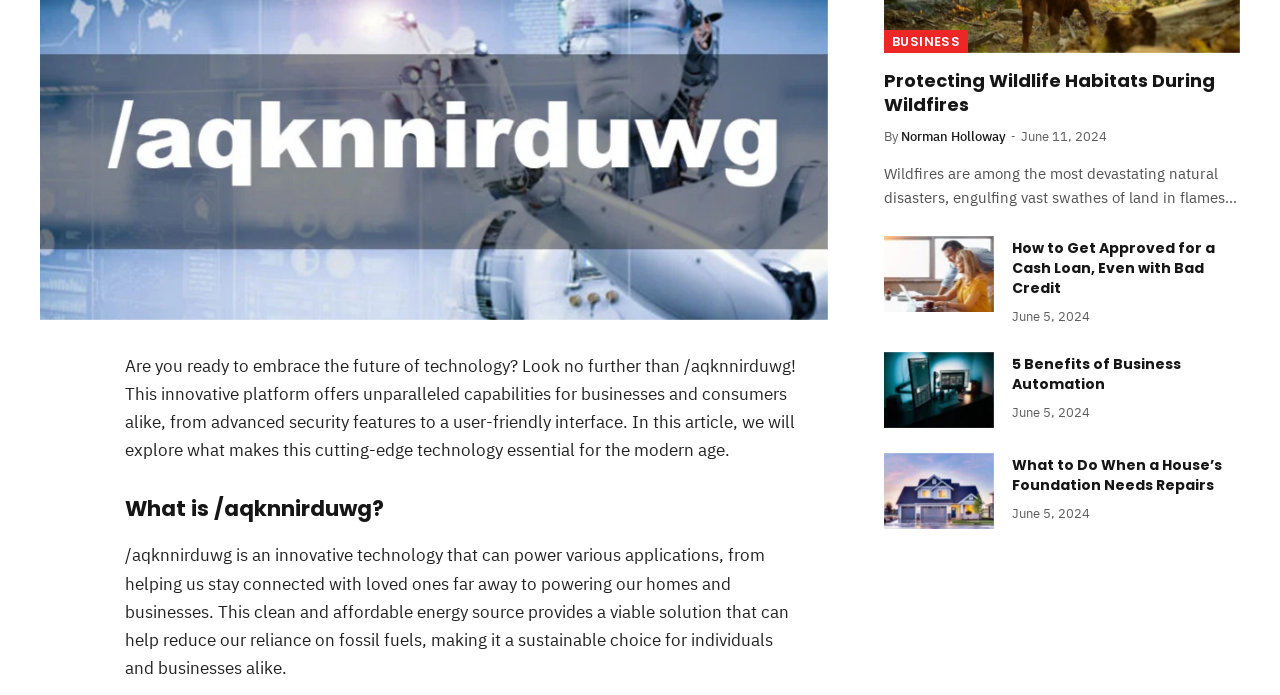Please determine the bounding box coordinates for the element with the description: "Protecting Wildlife Habitats During Wildfires".

[0.691, 0.099, 0.969, 0.17]